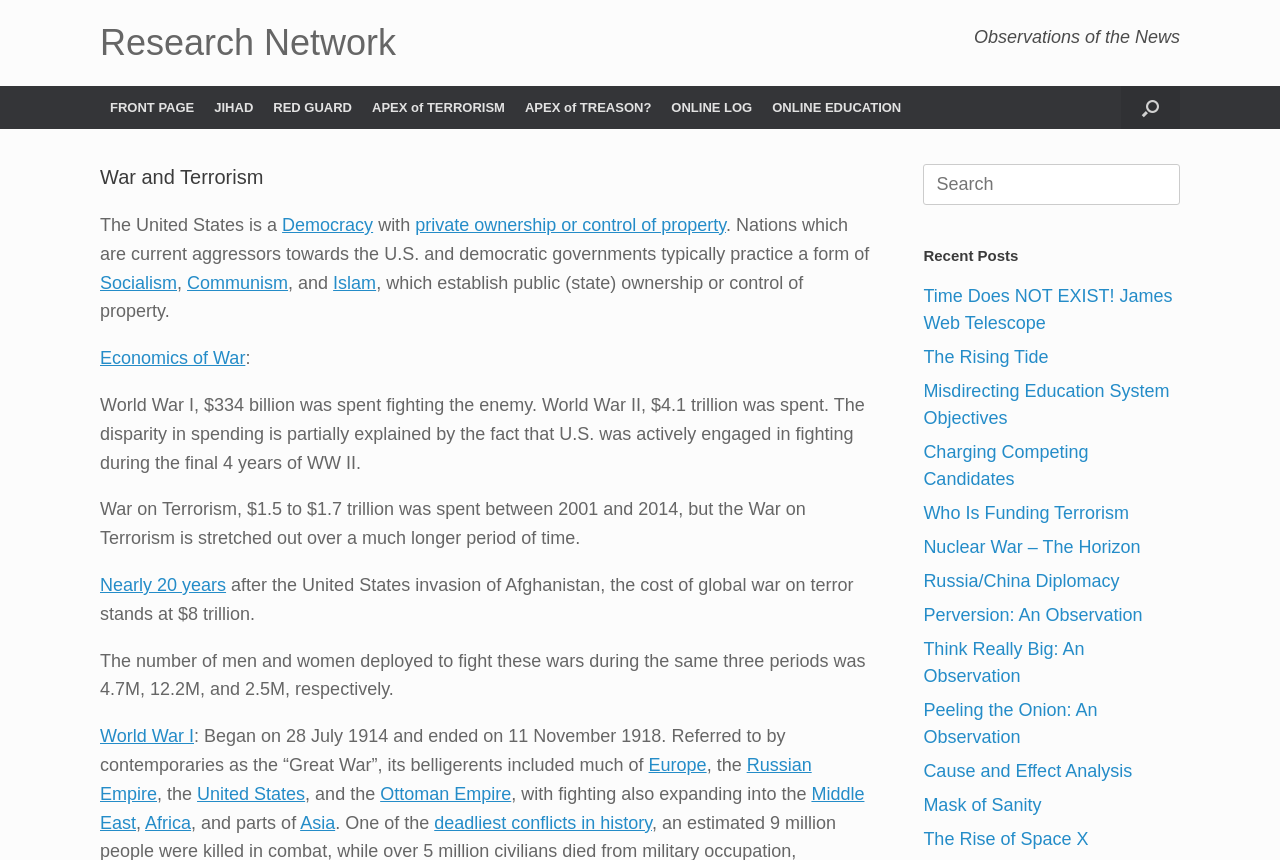Extract the main heading text from the webpage.

War and Terrorism